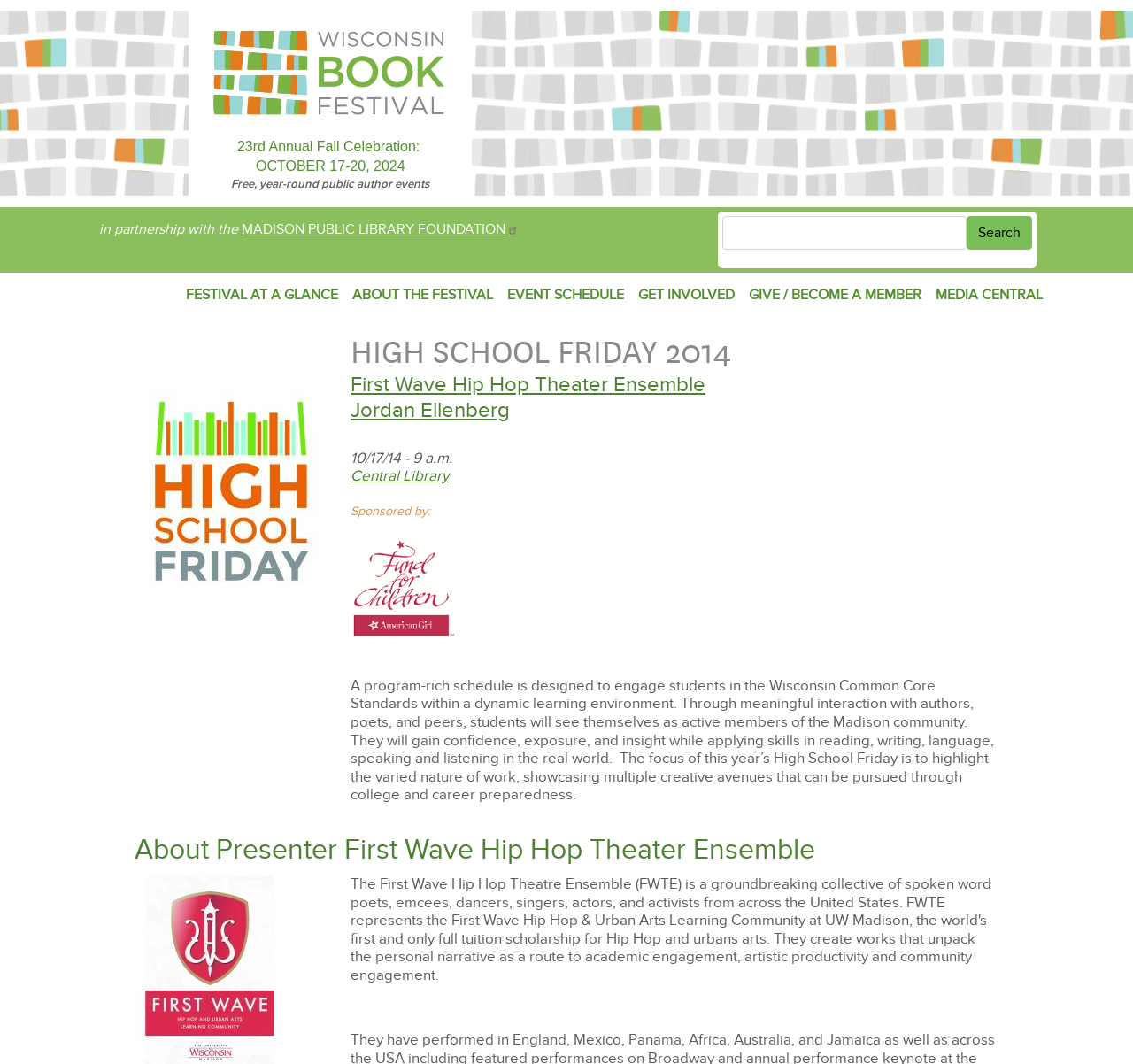Locate the bounding box coordinates of the clickable area to execute the instruction: "Learn about the festival". Provide the coordinates as four float numbers between 0 and 1, represented as [left, top, right, bottom].

[0.305, 0.263, 0.441, 0.292]